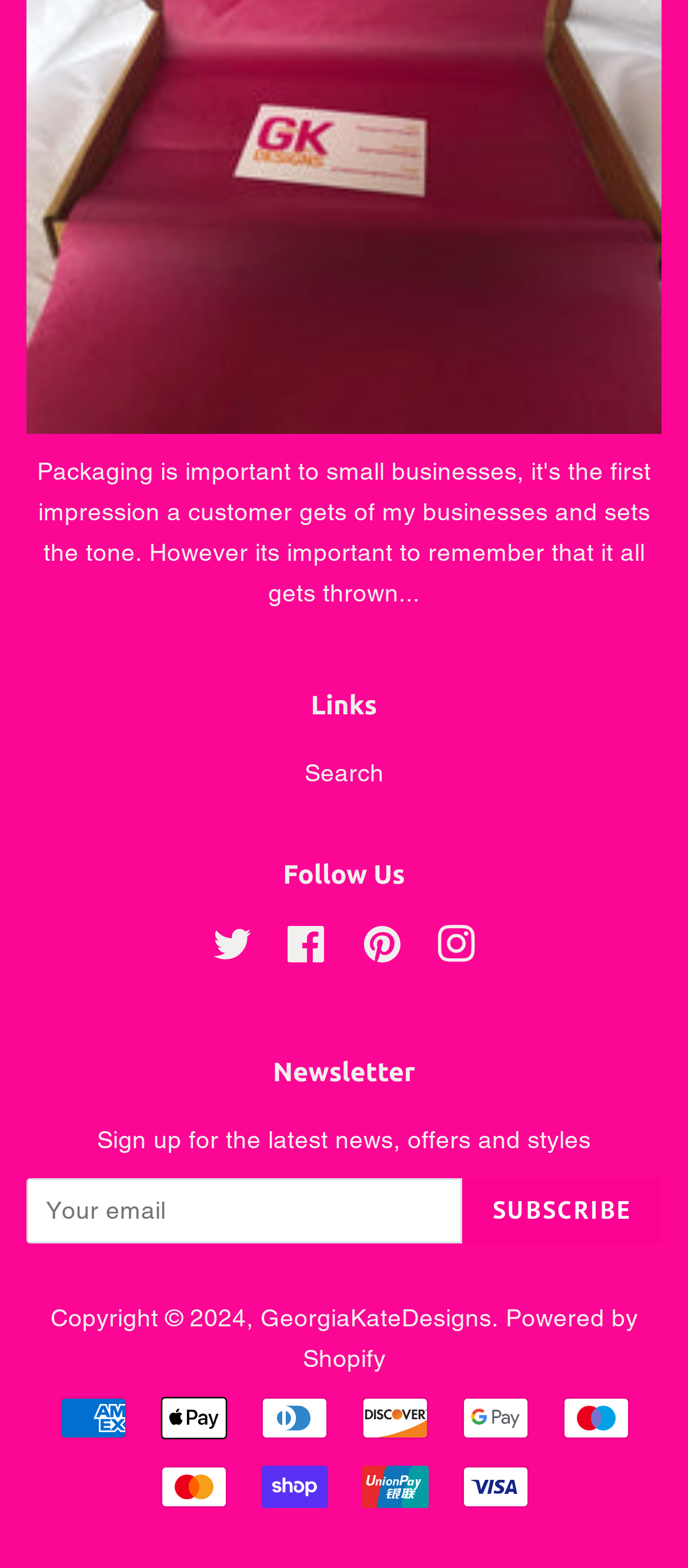Please identify the bounding box coordinates of the element's region that needs to be clicked to fulfill the following instruction: "Visit GeorgiaKateDesigns". The bounding box coordinates should consist of four float numbers between 0 and 1, i.e., [left, top, right, bottom].

[0.378, 0.831, 0.714, 0.849]